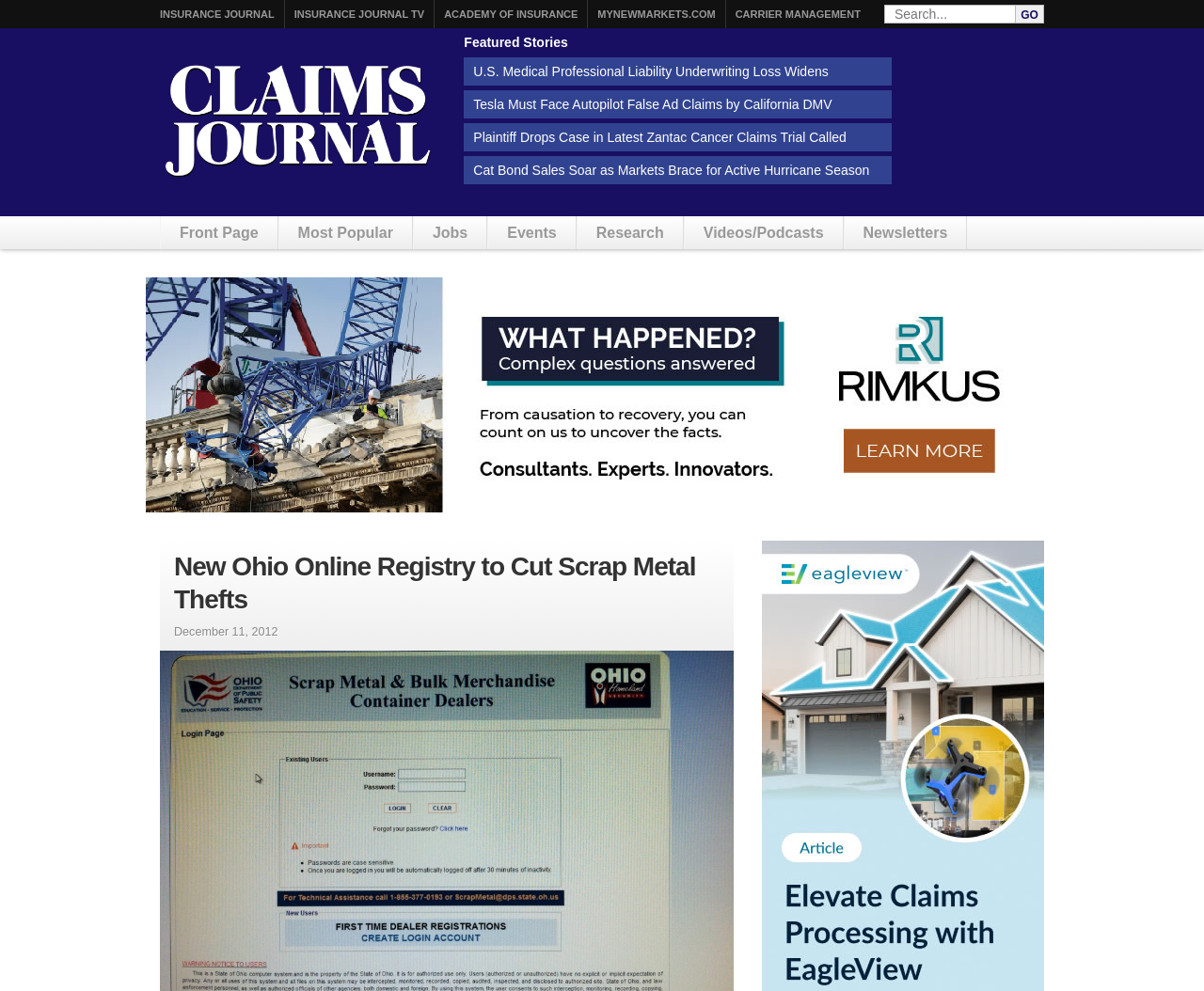Identify the bounding box coordinates of the region I need to click to complete this instruction: "Search for something".

[0.734, 0.005, 0.844, 0.024]